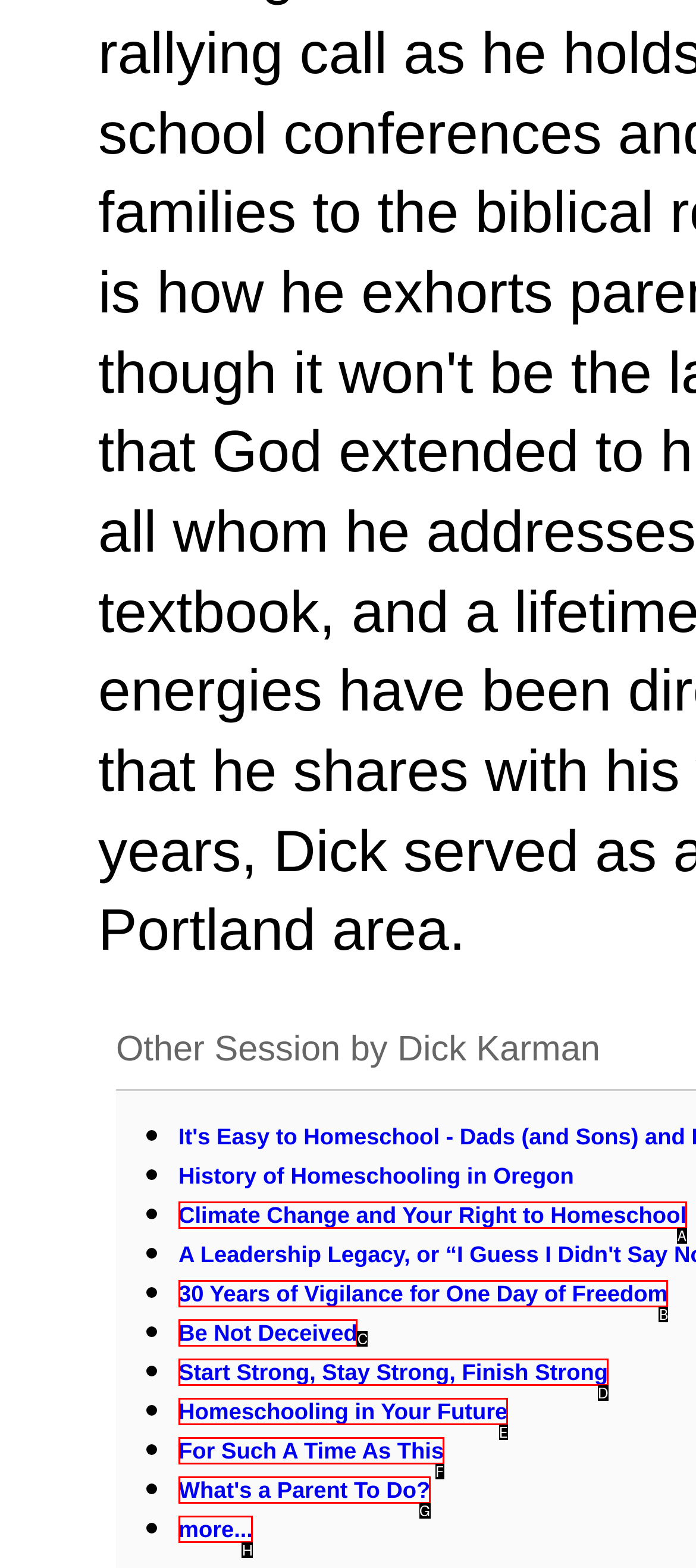Pick the option that corresponds to: more...
Provide the letter of the correct choice.

H